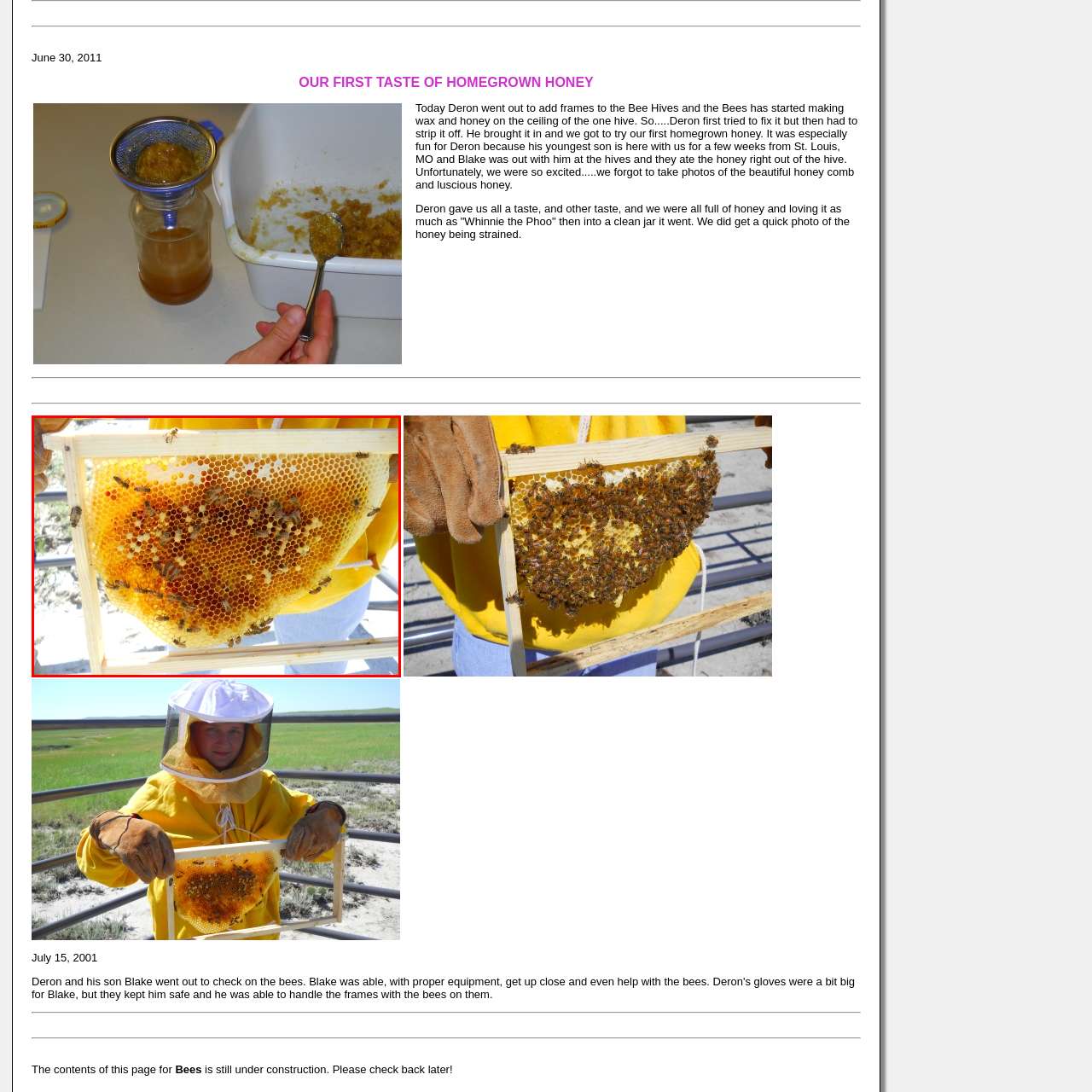Offer a detailed explanation of the scene within the red bounding box.

The image captures a close-up view of a wooden bee frame filled with honeycomb, showcasing the intricately structured hexagonal cells brimming with golden honey. Bees are actively crawling over the comb, indicating a thriving hive. The frame is being held by an individual wearing a bright yellow shirt, highlighting the intimate connection between the beekeeper and the bees. This moment reflects the excitement of the honey harvest, a joyful experience often shared among family, as noted in the accompanying text about tasting their first homegrown honey. The image beautifully illustrates the natural process of beekeeping and honey production, celebrating the sweet rewards of this age-old tradition.